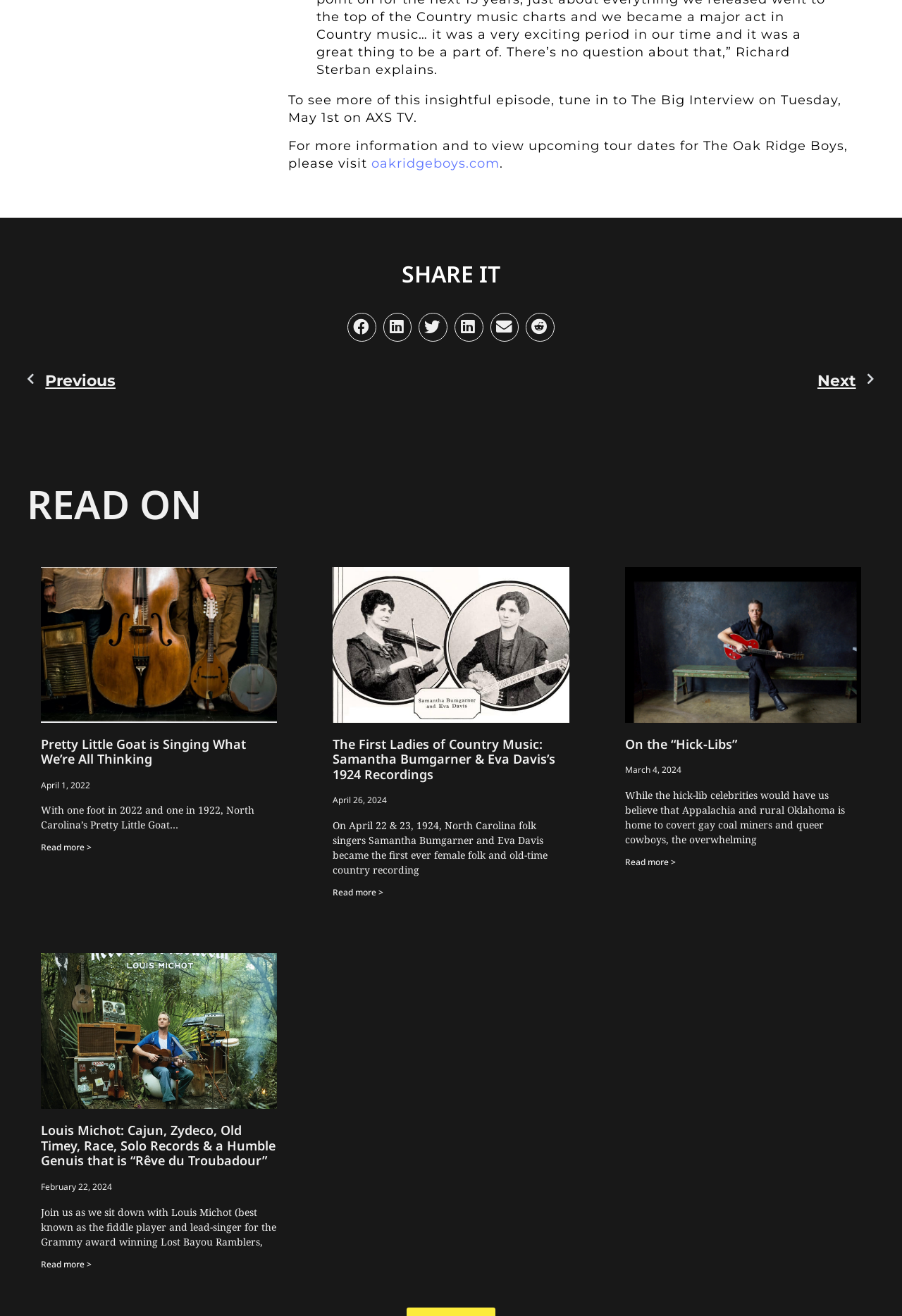Find the bounding box coordinates for the element that must be clicked to complete the instruction: "Share on facebook". The coordinates should be four float numbers between 0 and 1, indicated as [left, top, right, bottom].

[0.385, 0.238, 0.417, 0.259]